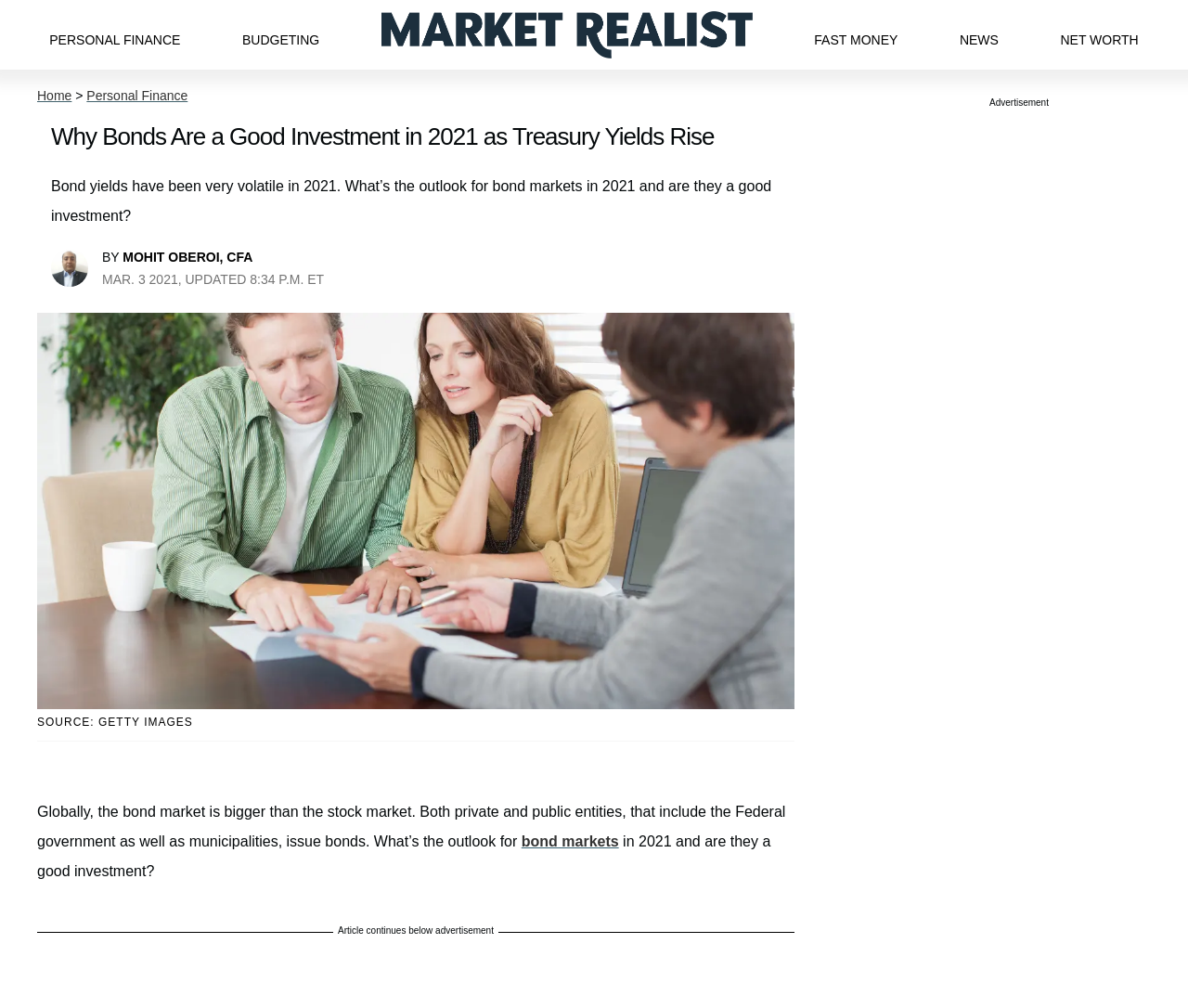What is the image below the title depicting?
Based on the image, please offer an in-depth response to the question.

The image below the title can be described by looking at the figure caption, which does not provide a description. However, based on the image itself, it appears to be depicting a couple with a financial advisor, likely discussing their financial plans.